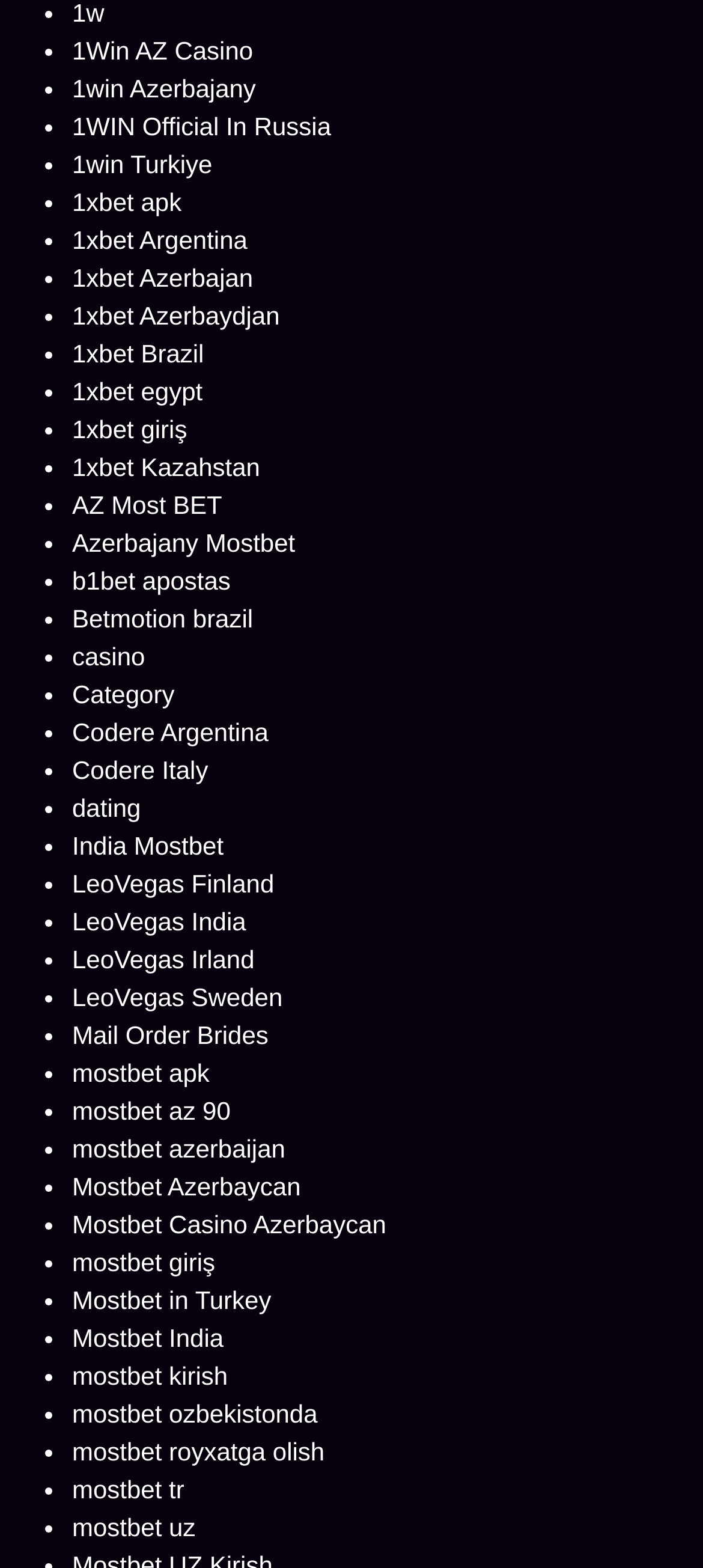Pinpoint the bounding box coordinates of the clickable element to carry out the following instruction: "Click 1Win AZ Casino."

[0.103, 0.023, 0.36, 0.041]